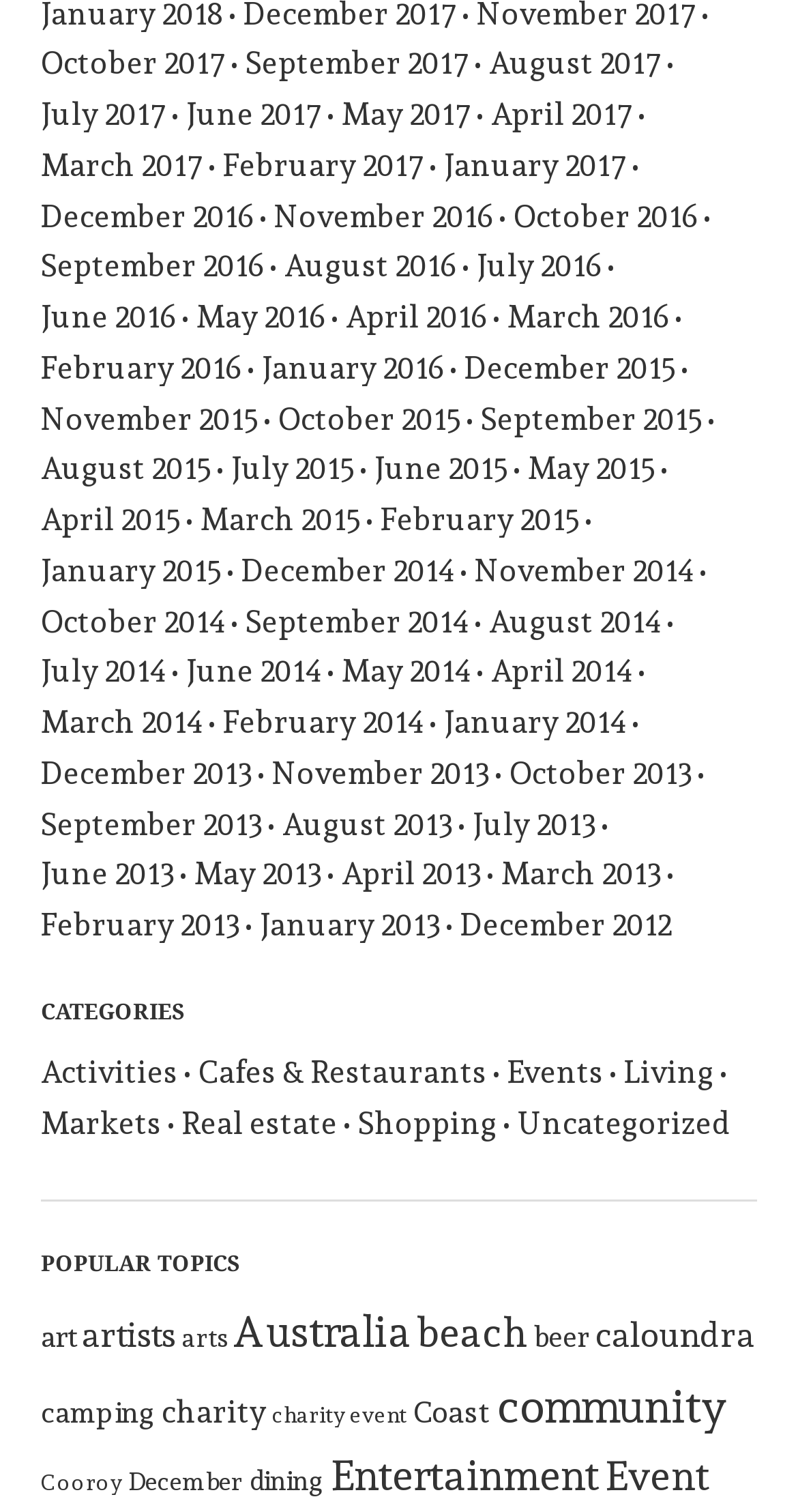Answer the following inquiry with a single word or phrase:
What is the earliest month listed on this webpage?

December 2012